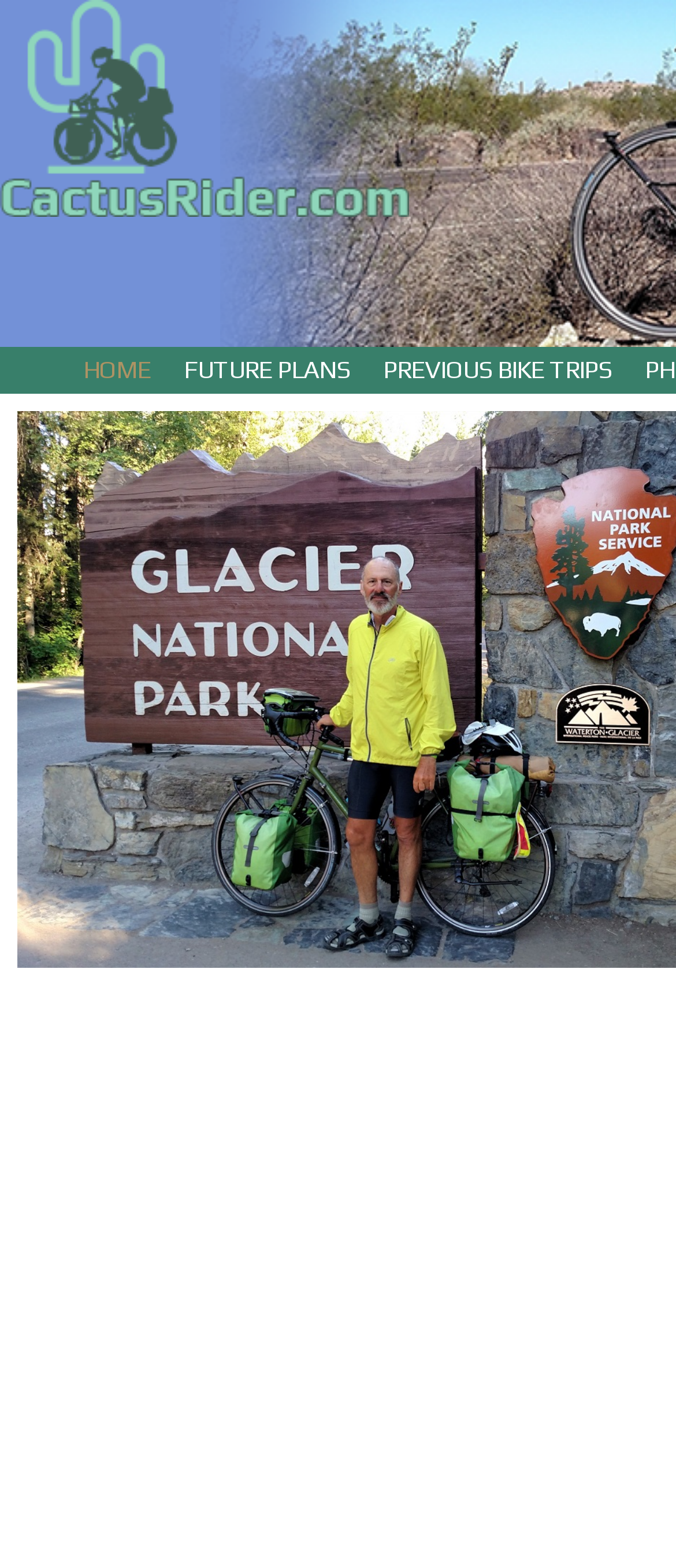Extract the bounding box coordinates for the HTML element that matches this description: "Previous Bike Trips". The coordinates should be four float numbers between 0 and 1, i.e., [left, top, right, bottom].

[0.567, 0.227, 0.905, 0.244]